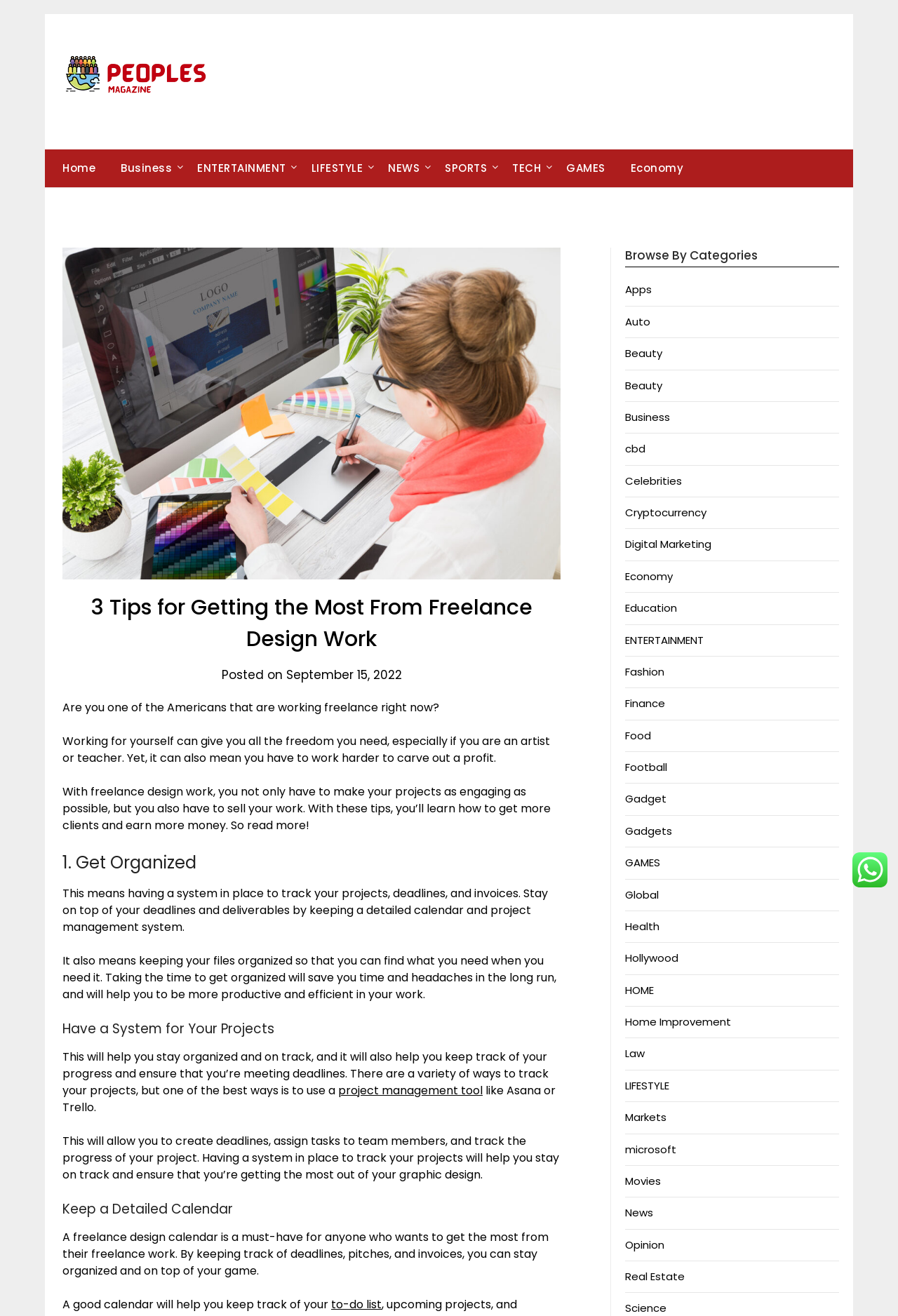Please predict the bounding box coordinates of the element's region where a click is necessary to complete the following instruction: "Click on the 'Home' link". The coordinates should be represented by four float numbers between 0 and 1, i.e., [left, top, right, bottom].

[0.05, 0.114, 0.119, 0.143]